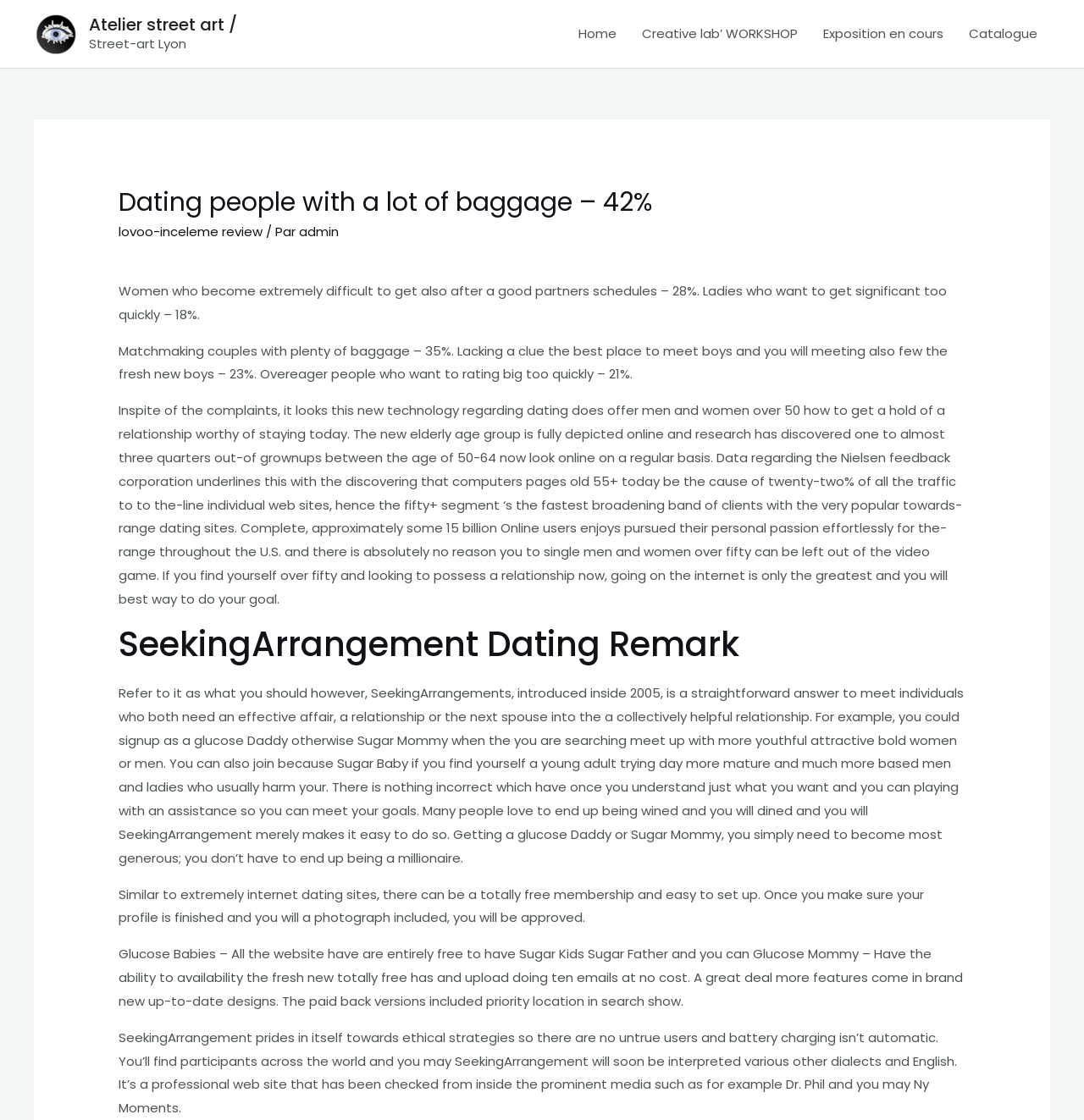Please find and generate the text of the main header of the webpage.

Dating people with a lot of baggage – 42%